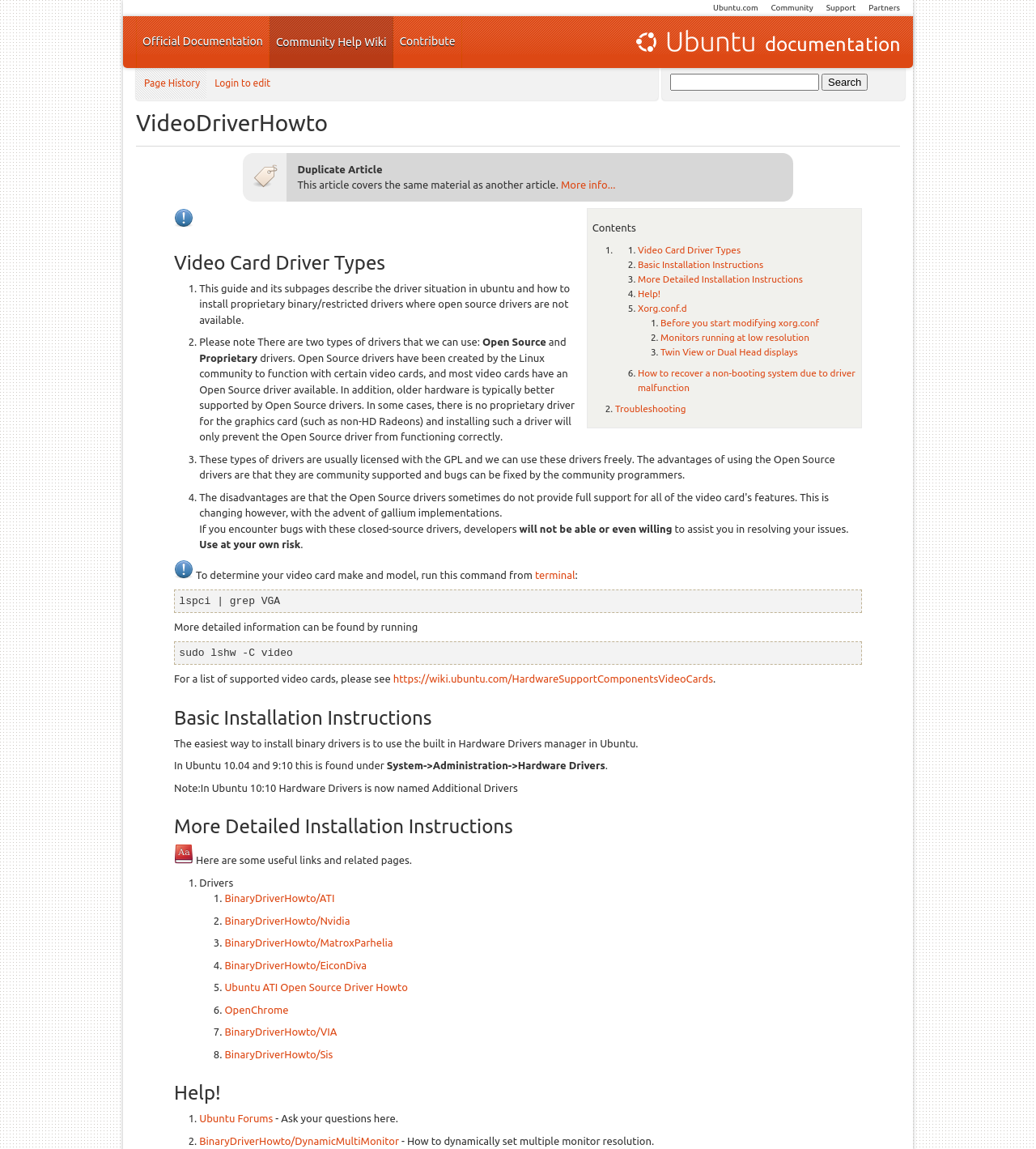Please locate the bounding box coordinates of the region I need to click to follow this instruction: "Click on the 'Troubleshooting' link".

[0.594, 0.351, 0.662, 0.36]